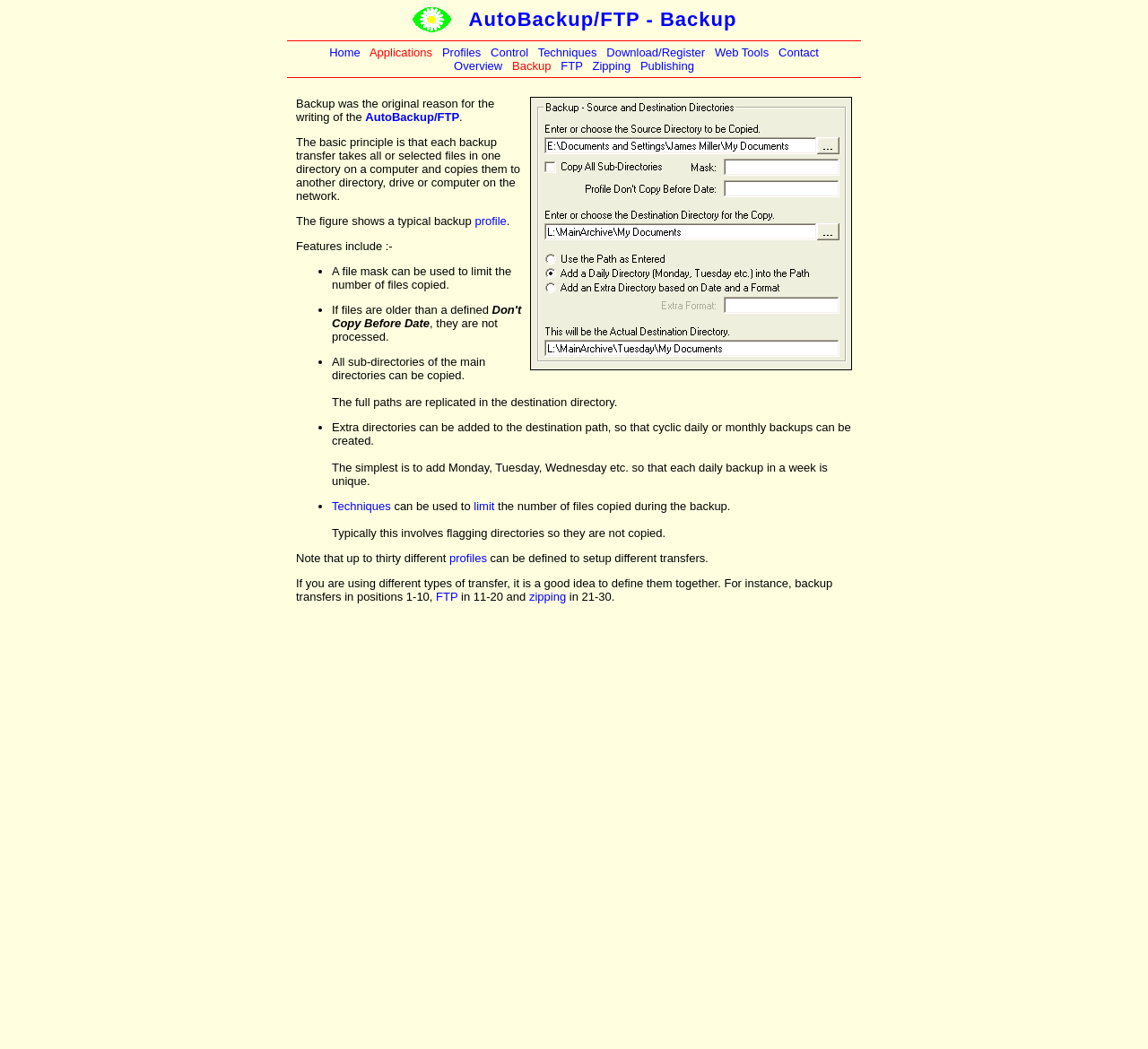What is the function of techniques in backup?
Please answer using one word or phrase, based on the screenshot.

Limit files copied